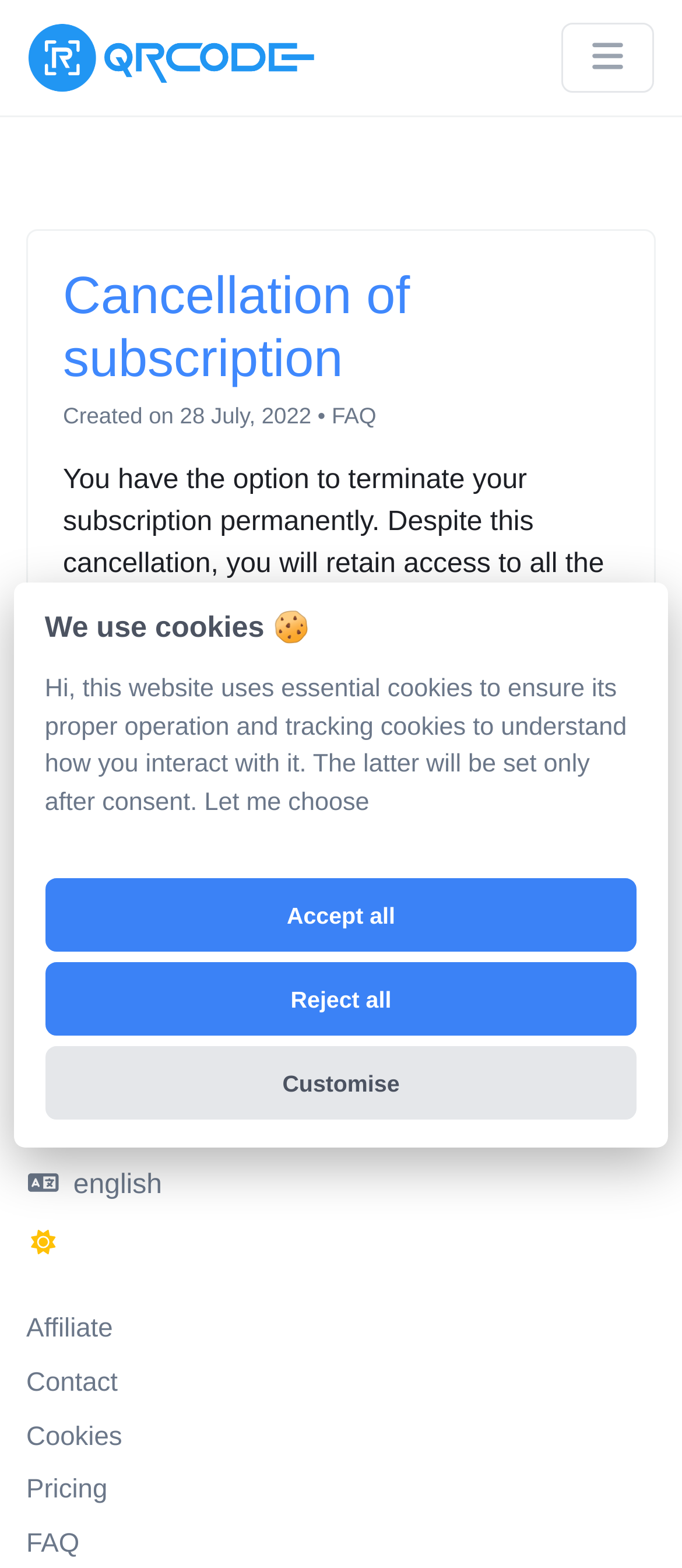What is the purpose of the app installation instructions?
Based on the visual content, answer with a single word or a brief phrase.

Add to Home Screen